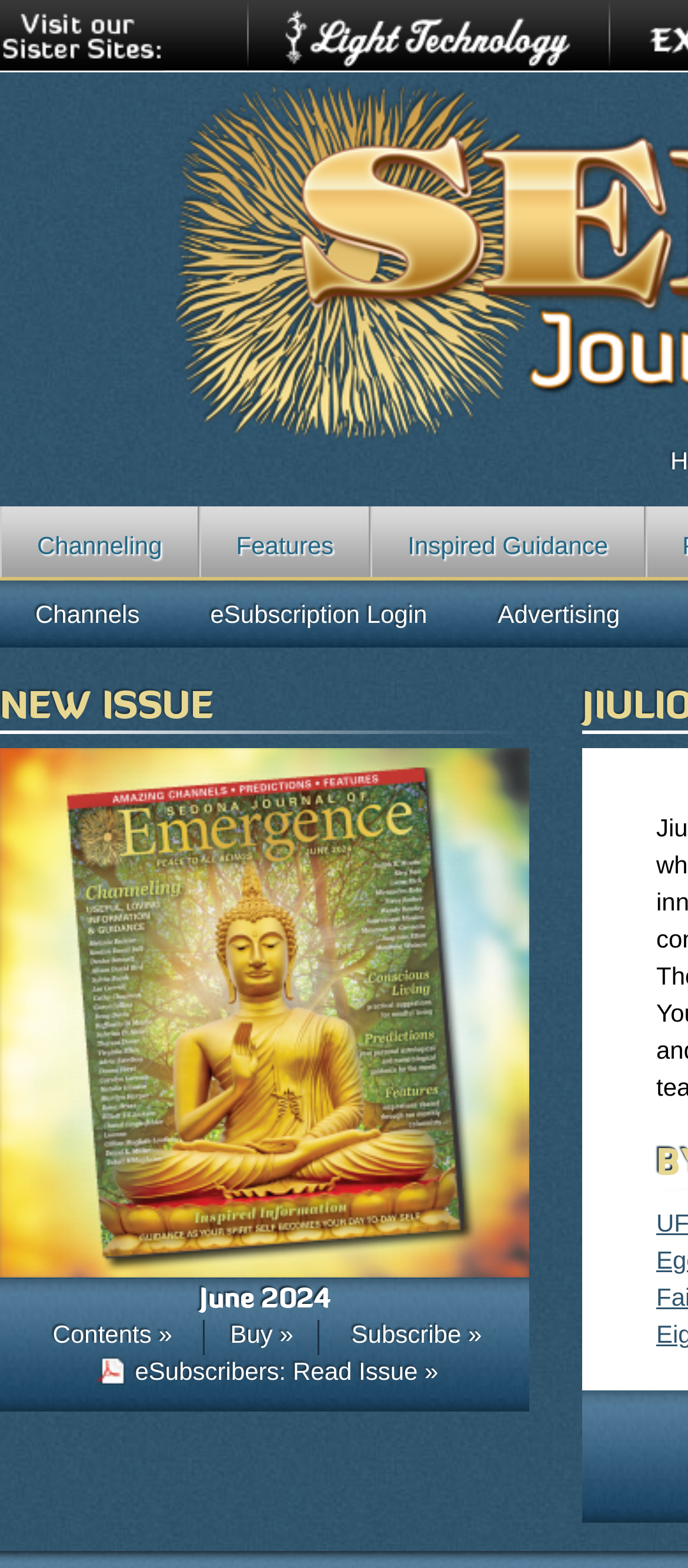Use one word or a short phrase to answer the question provided: 
What is the first sister site mentioned?

LightTechnology.com